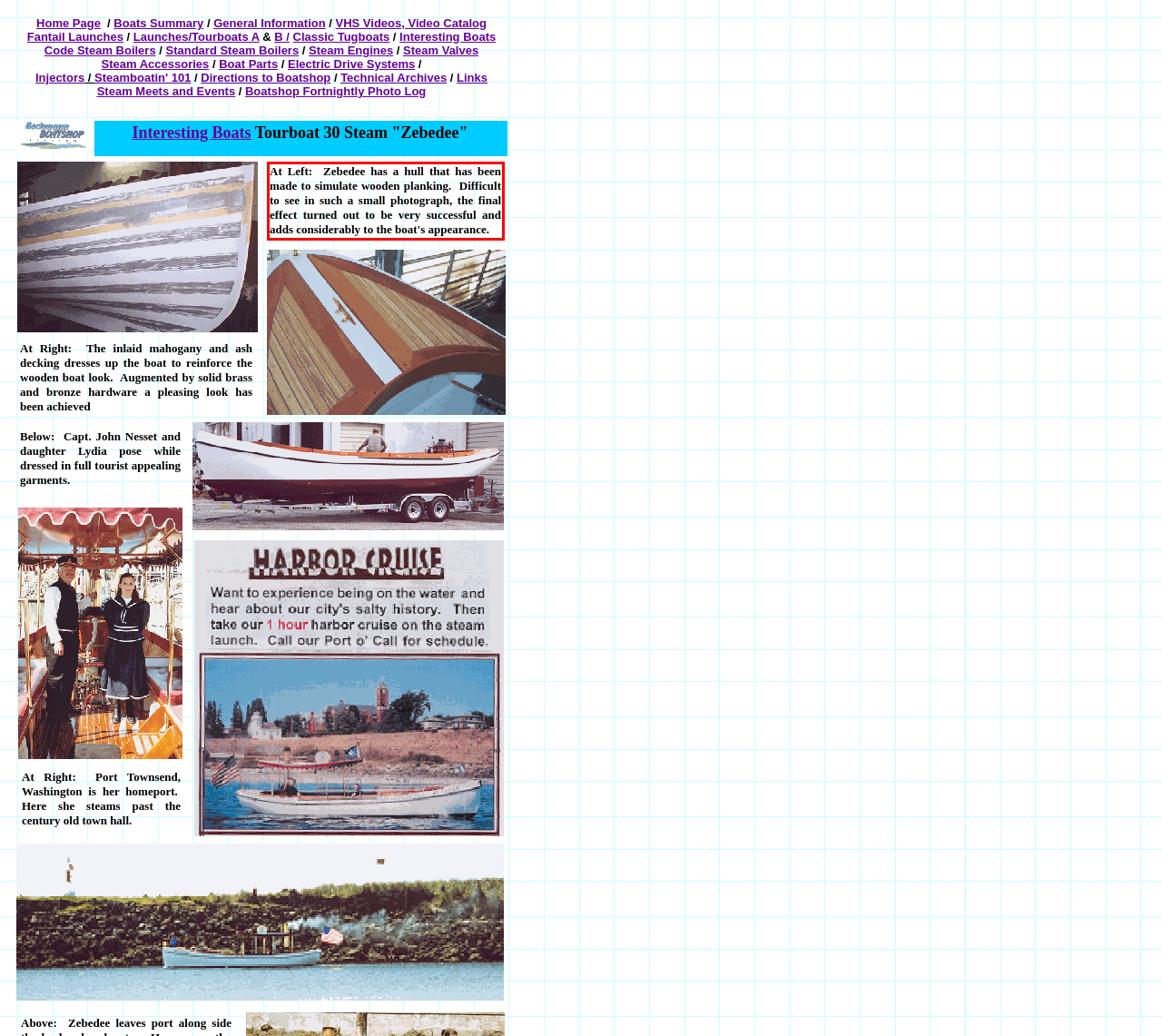You have a screenshot with a red rectangle around a UI element. Recognize and extract the text within this red bounding box using OCR.

At Left: Zebedee has a hull that has been made to simulate wooden planking. Difficult to see in such a small photograph, the final effect turned out to be very successful and adds considerably to the boat's appearance.